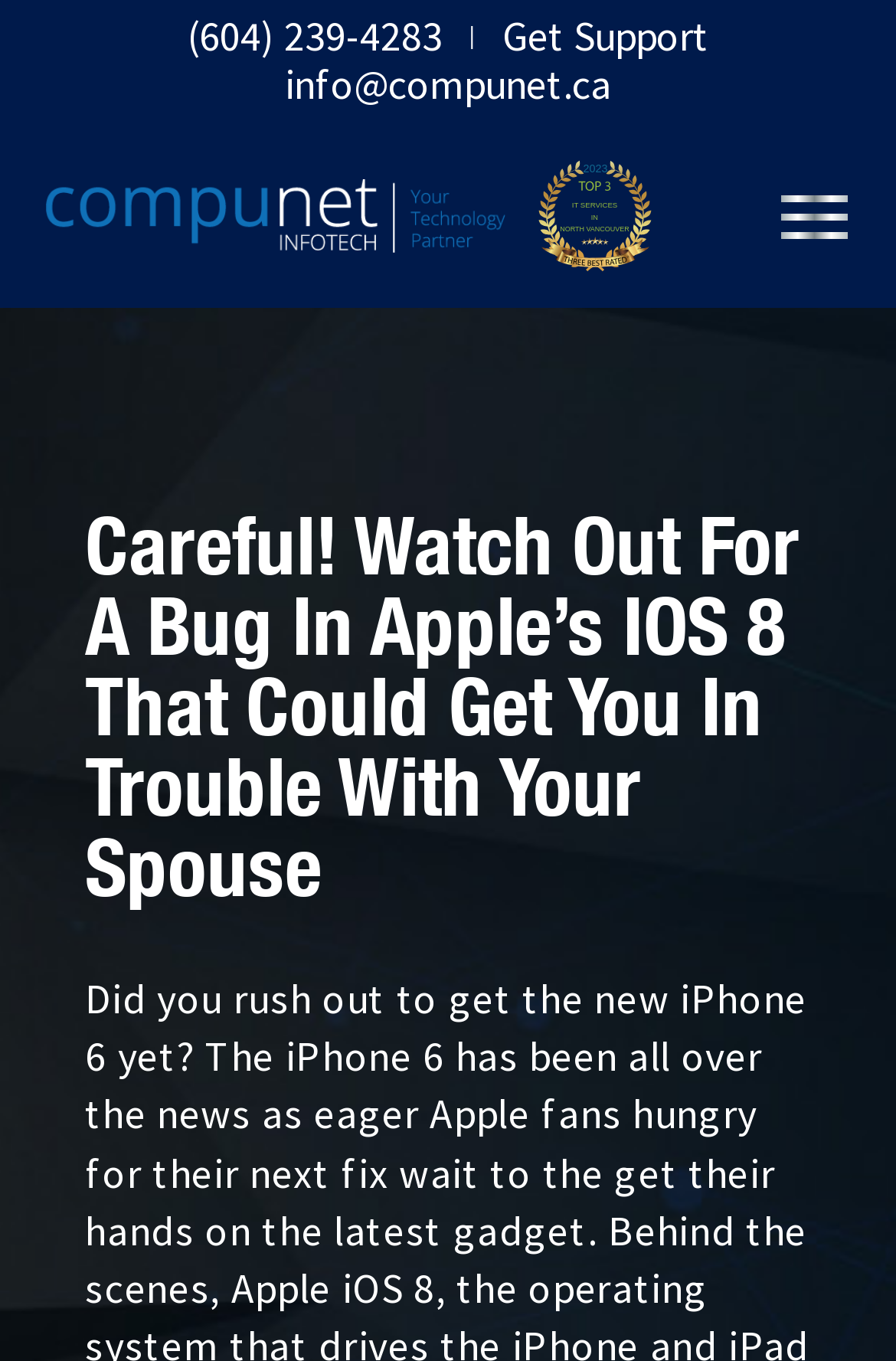Determine the main heading of the webpage and generate its text.

Careful! Watch Out For A Bug In Apple’s IOS 8 That Could Get You In Trouble With Your Spouse